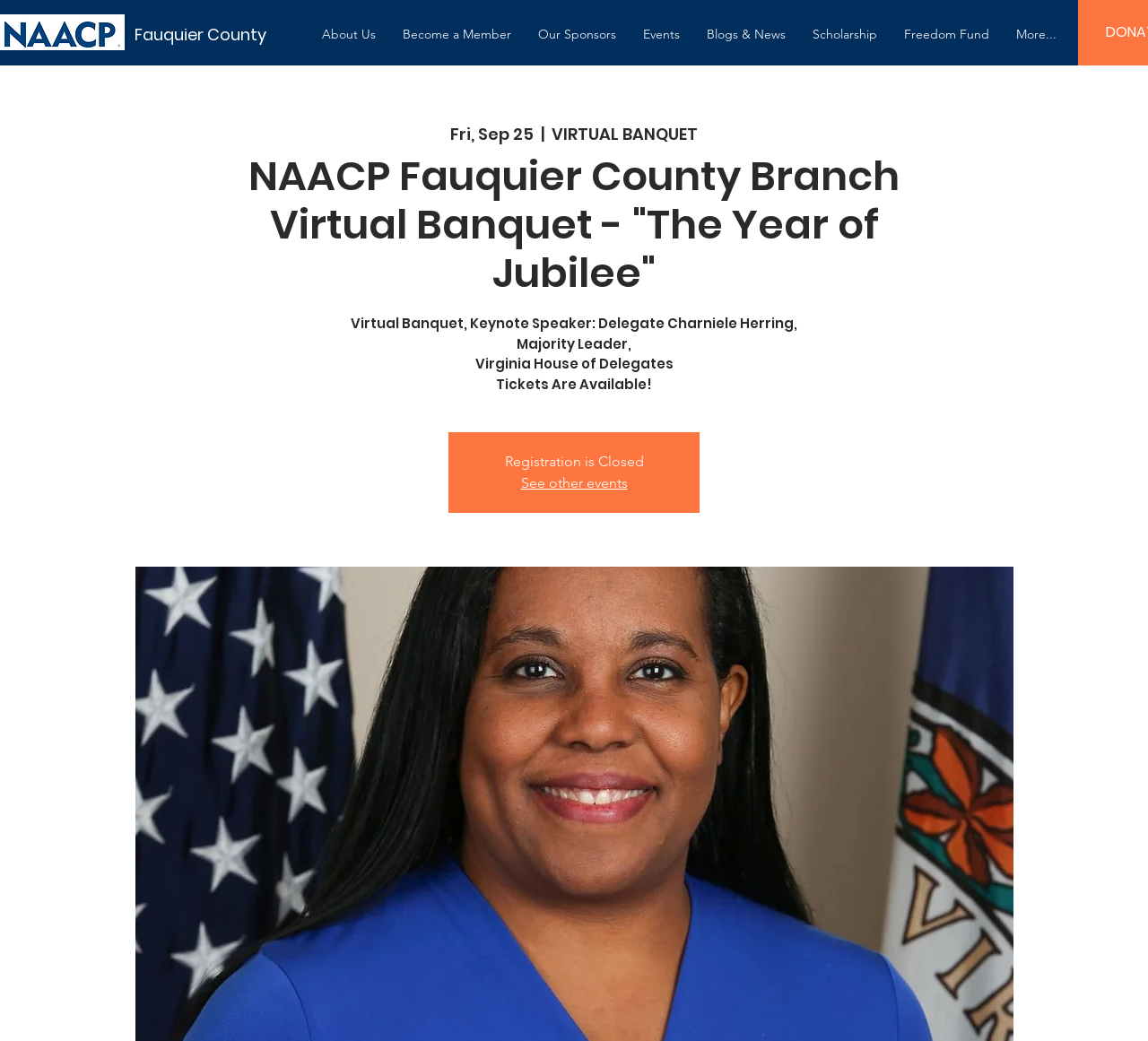Create a detailed summary of all the visual and textual information on the webpage.

The webpage is about the NAACP Fauquier County Branch Virtual Banquet, with the theme "The Year of Jubilee". At the top left, there is a link to "Fauquier County". To the right of it, there is a navigation menu labeled "Site" that contains several links, including "About Us", "Become a Member", "Our Sponsors", "Events", "Blogs & News", "Scholarship", "Freedom Fund", and "More...". 

Below the navigation menu, there is a heading that displays the title of the event. Underneath the heading, there is a paragraph of text that describes the event, including the keynote speaker, Delegate Charniele Herring, and the availability of tickets. 

Further down, there is a section that displays the date of the event, "Fri, Sep 25", followed by a vertical line and the title "VIRTUAL BANQUET". Below this section, there is a notice that "Registration is Closed". To the right of the notice, there is a link to "See other events".